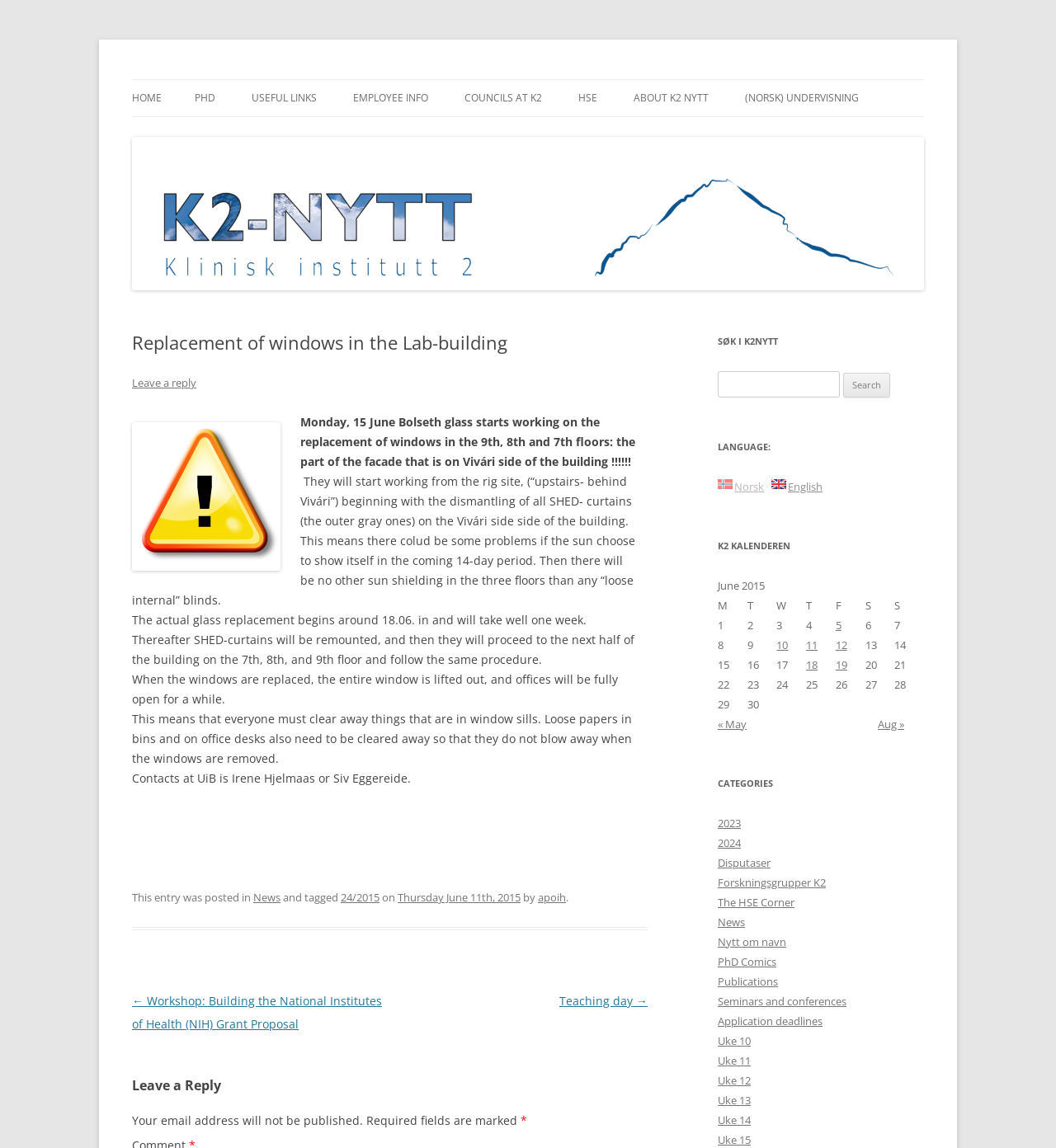Please provide the bounding box coordinates in the format (top-left x, top-left y, bottom-right x, bottom-right y). Remember, all values are floating point numbers between 0 and 1. What is the bounding box coordinate of the region described as: parent_node: Search for: name="s"

[0.68, 0.323, 0.795, 0.346]